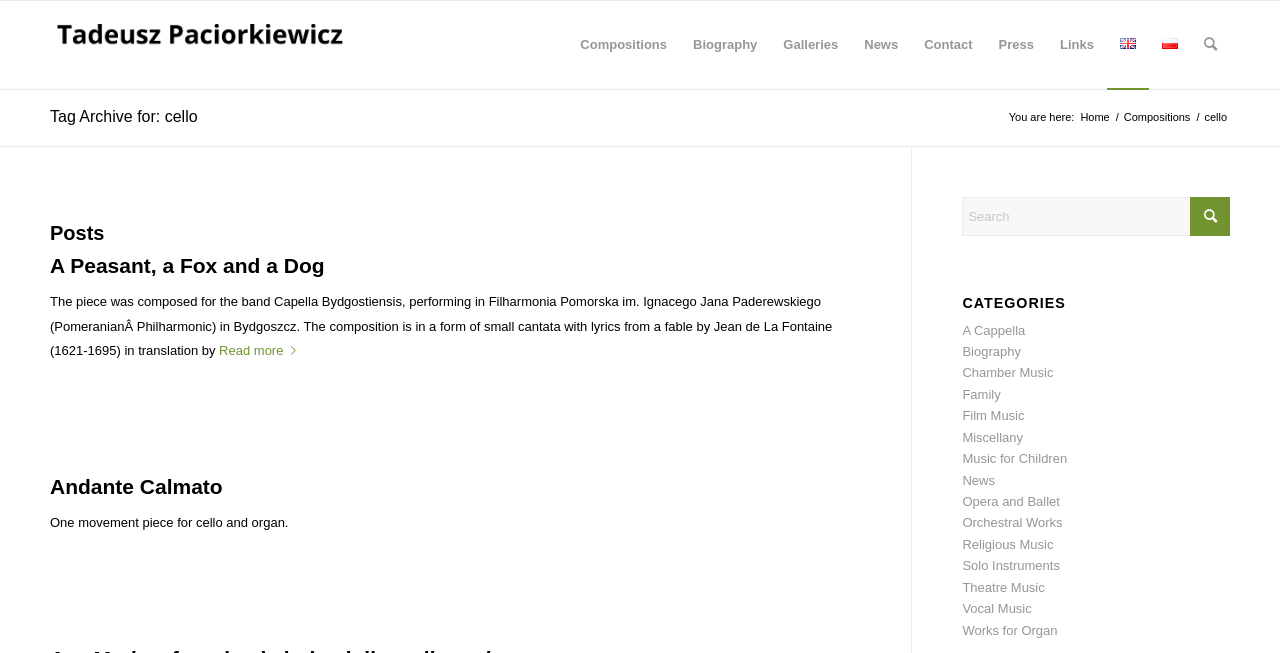How many categories are listed on the webpage?
Using the visual information, respond with a single word or phrase.

18